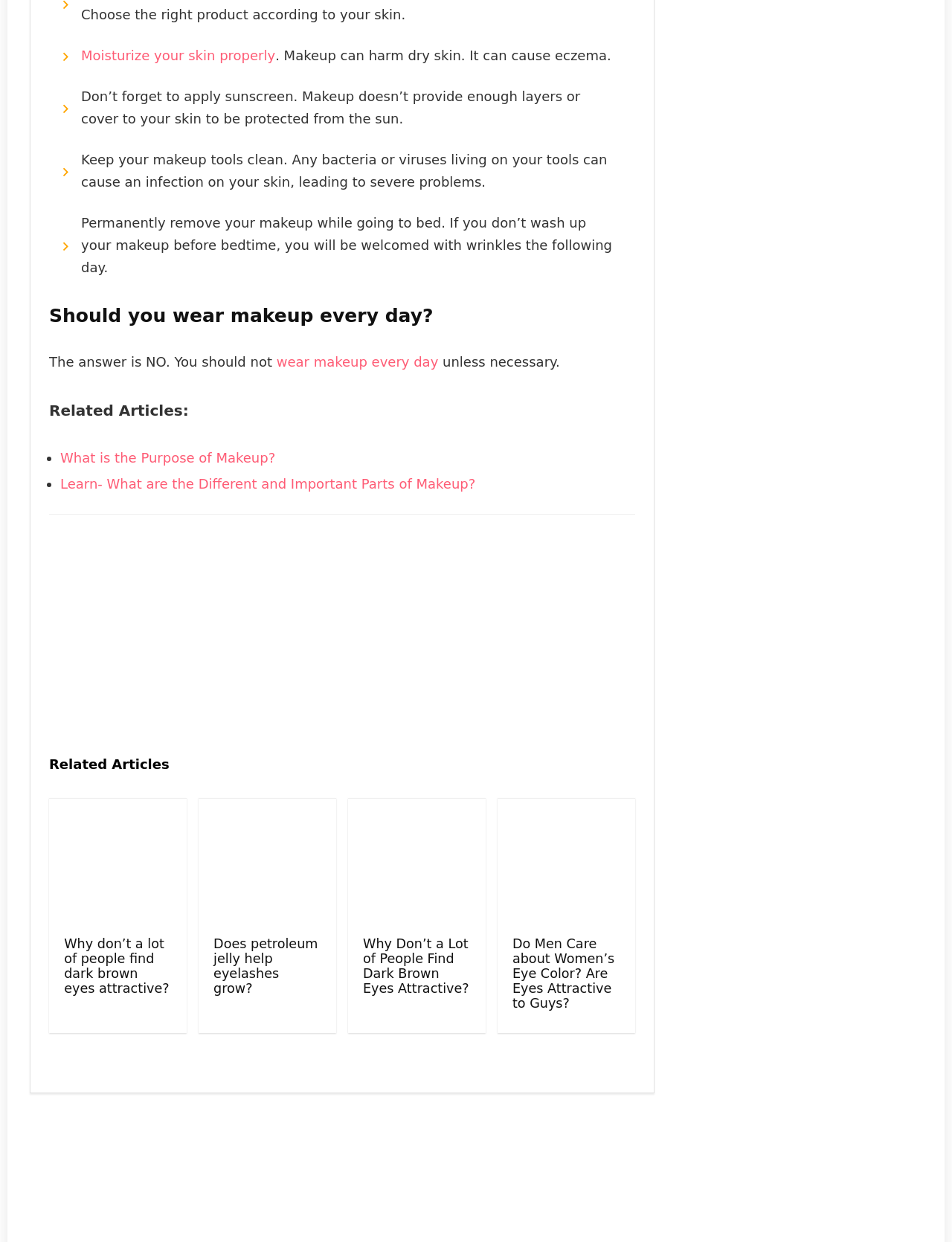Why should you not wear makeup every day?
Please provide a comprehensive and detailed answer to the question.

The webpage advises against wearing makeup daily unless necessary, implying that excessive makeup use can have negative effects on the skin.